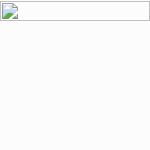Generate an elaborate caption for the image.

This image features a product related to the blog post titled "Product Spotlight: Gas Saver Kits." The blog discusses the advantages of using clear Pyrex nozzles designed for TIG welding applications. The nozzles are described as innovative tools that enhance visibility and performance, making them especially useful for welding metals like titanium and stainless steel. The image is accompanied by details highlighting the benefits of these nozzles, including improved gas flow and minimal turbulence during welding. The post emphasizes their practical usage rather than treating them merely as a novelty, showcasing the expertise of the manufacturers behind these tools.